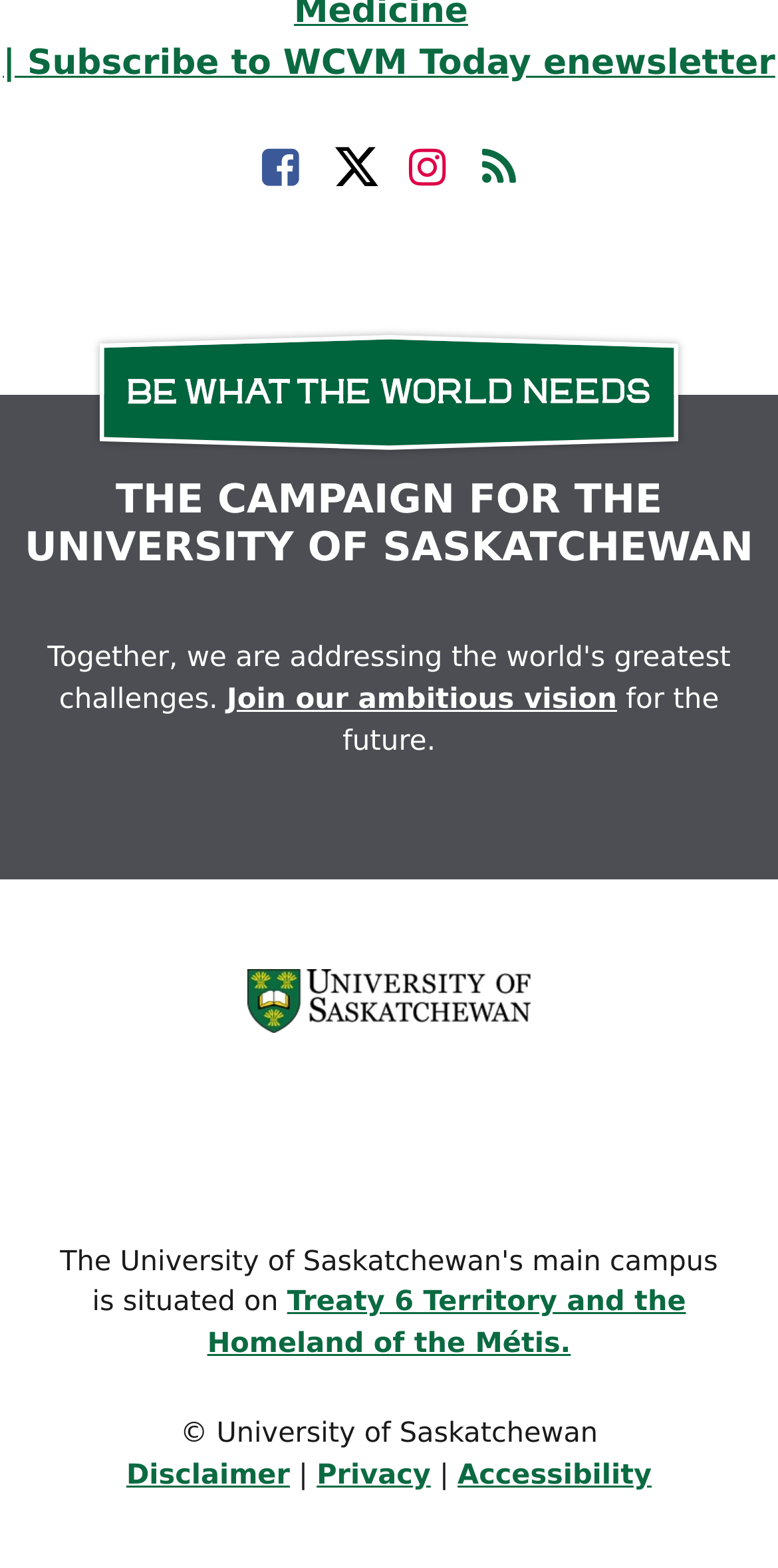Given the element description: "(+39) 335 409182", predict the bounding box coordinates of this UI element. The coordinates must be four float numbers between 0 and 1, given as [left, top, right, bottom].

None